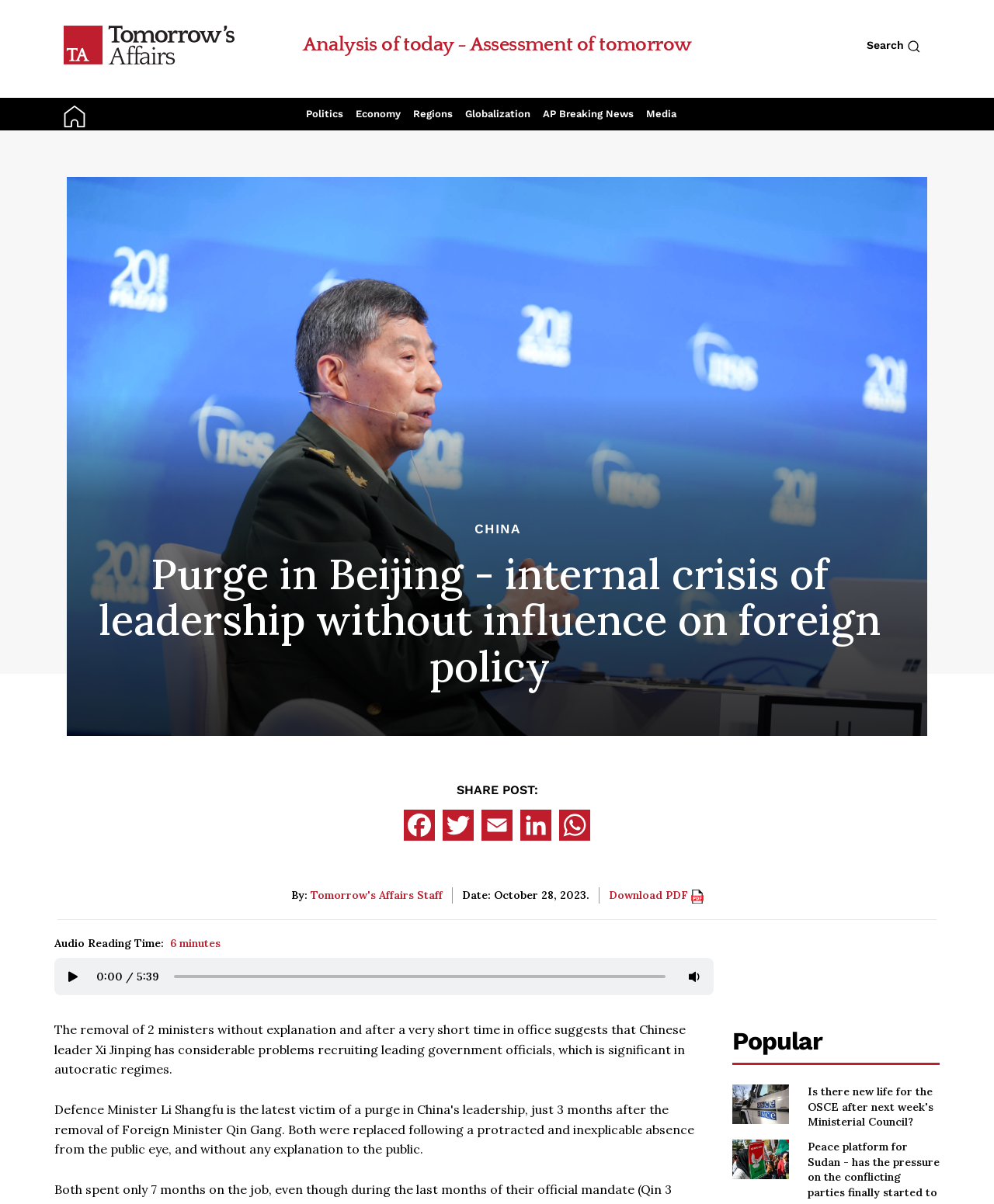Using the element description: "Download PDF", determine the bounding box coordinates for the specified UI element. The coordinates should be four float numbers between 0 and 1, [left, top, right, bottom].

[0.612, 0.738, 0.707, 0.749]